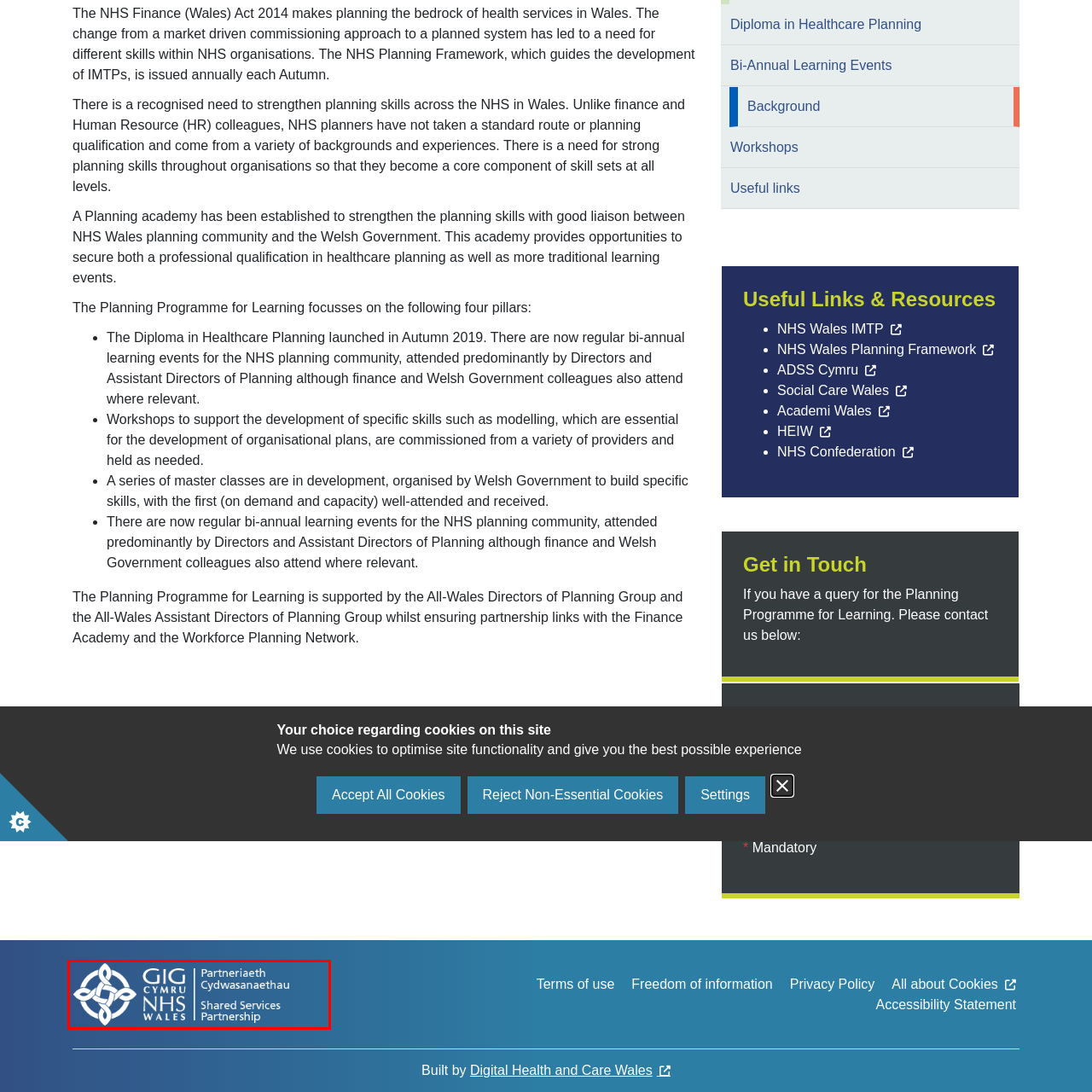Carefully scrutinize the image within the red border and generate a detailed answer to the following query, basing your response on the visual content:
What is the purpose of the NHS Wales Shared Services Partnership?

The logo serves as a visual representation of the organization's mission, which is to enhance and streamline services across the National Health Service in Wales, indicating that the partnership aims to improve the overall healthcare experience in the region.